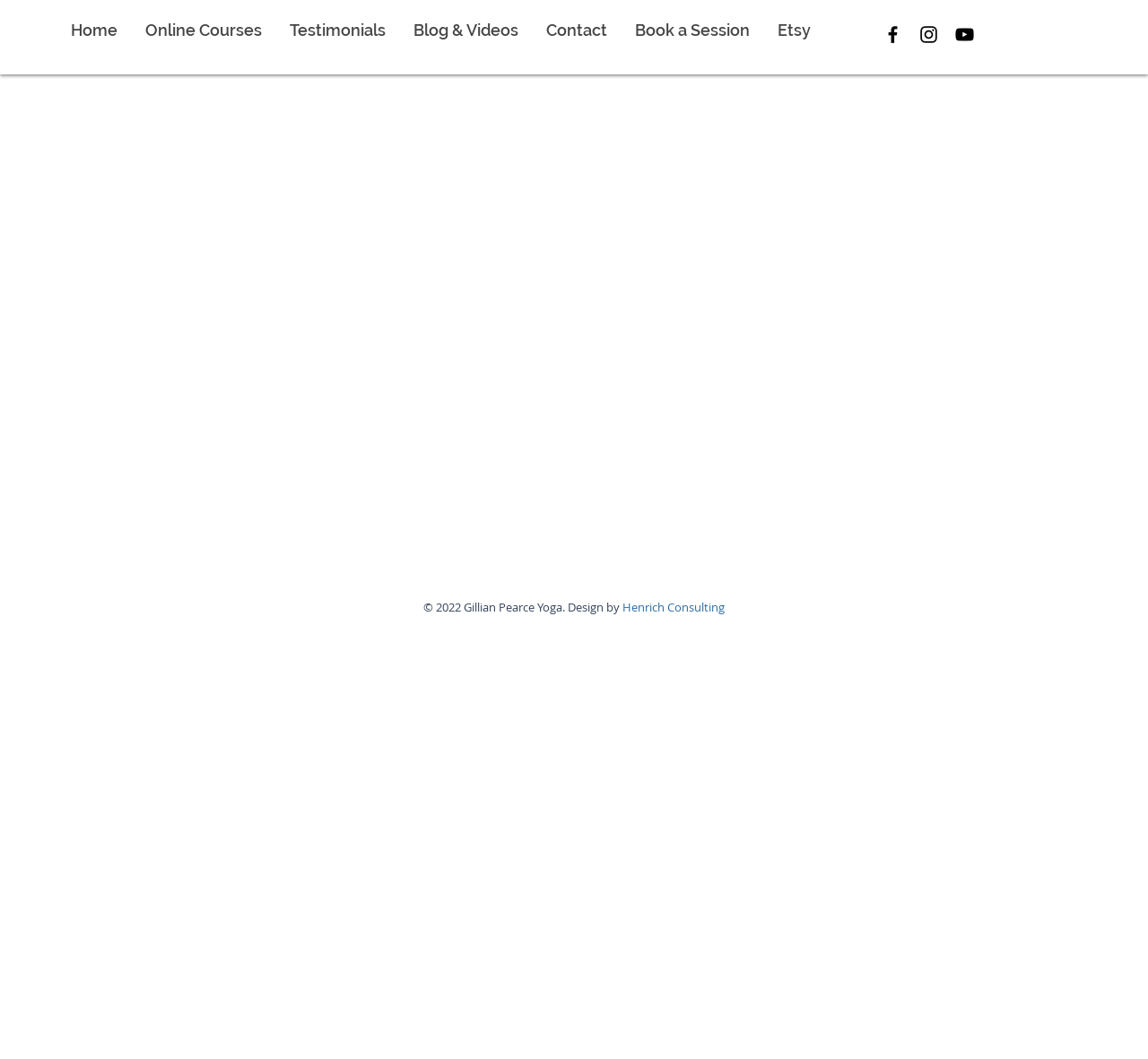Observe the image and answer the following question in detail: What is the copyright year?

I found the copyright year at the bottom of the webpage, in the copyright section, which states '© 2022 Gillian Pearce Yoga'.